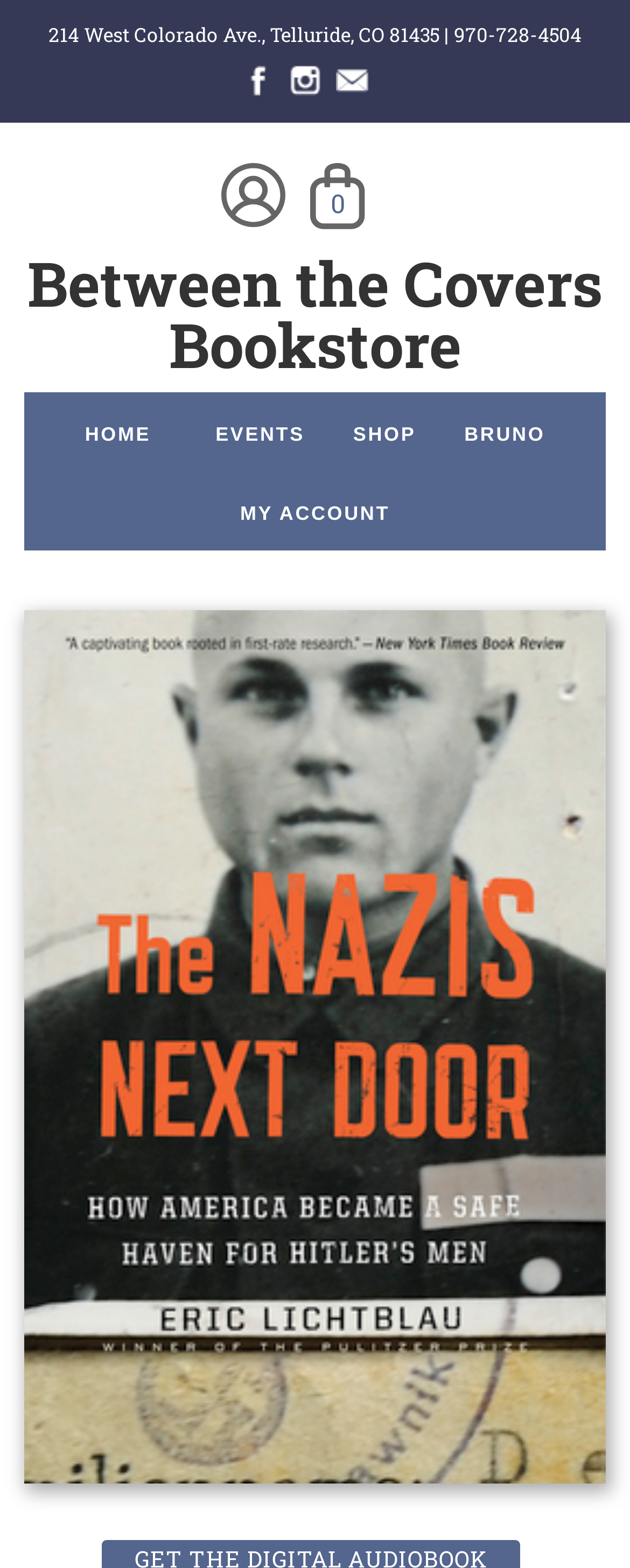What is the title of the book displayed on the webpage?
From the screenshot, supply a one-word or short-phrase answer.

The Nazis Next Door